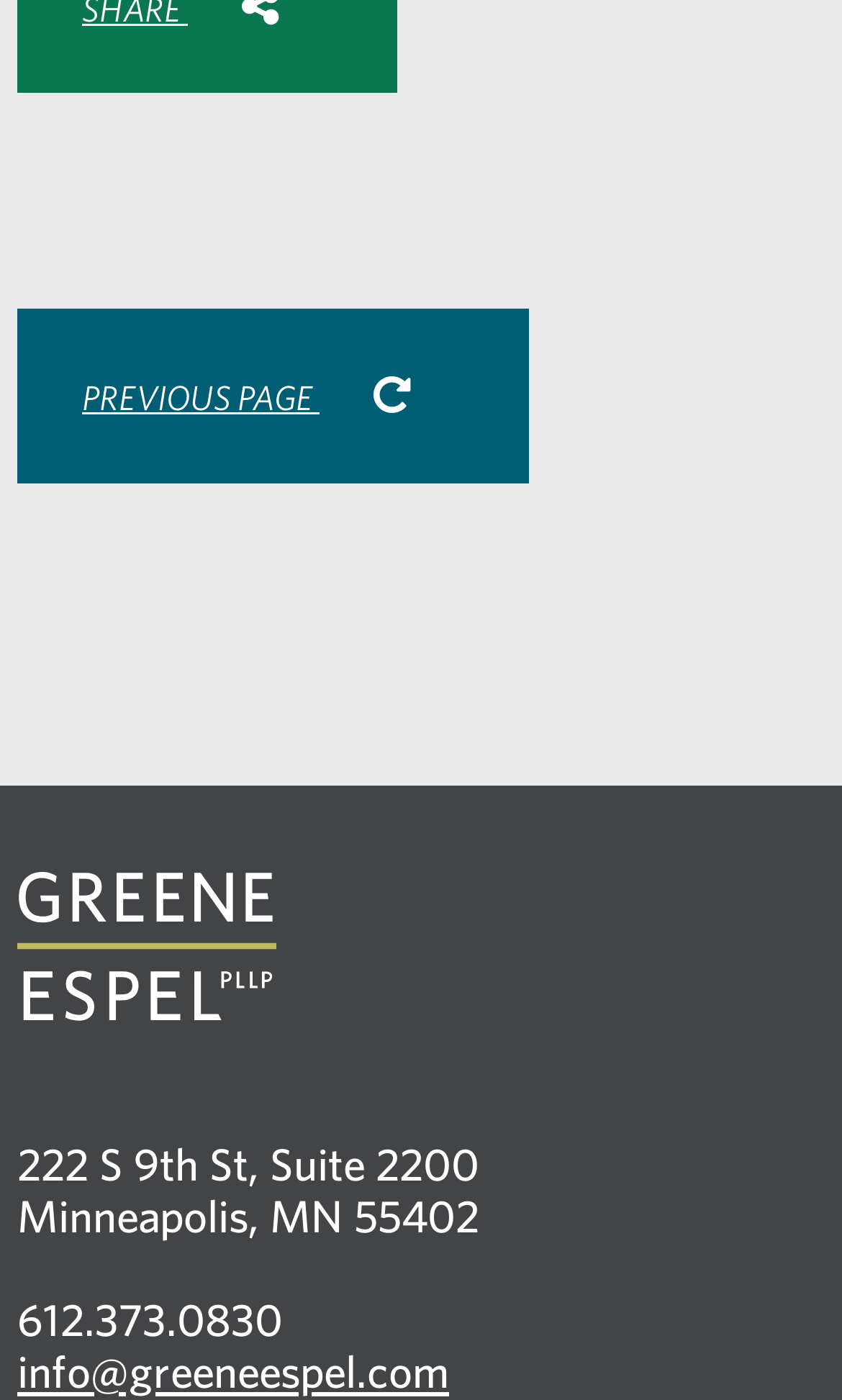What is the company's email address?
Kindly give a detailed and elaborate answer to the question.

I found the company's email address by looking at the link element at the bottom of the page, which is located below the address and phone number.